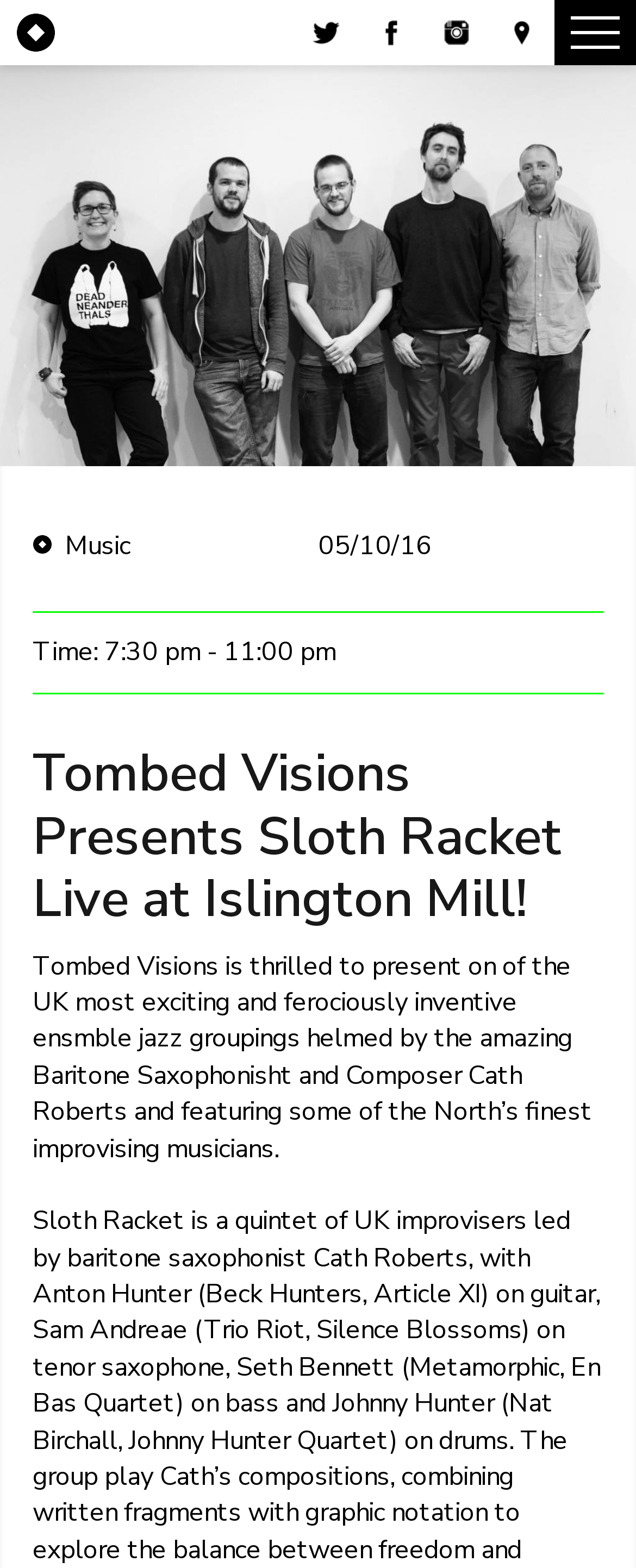Please identify the bounding box coordinates of the clickable region that I should interact with to perform the following instruction: "Check the event details". The coordinates should be expressed as four float numbers between 0 and 1, i.e., [left, top, right, bottom].

[0.051, 0.474, 0.949, 0.594]